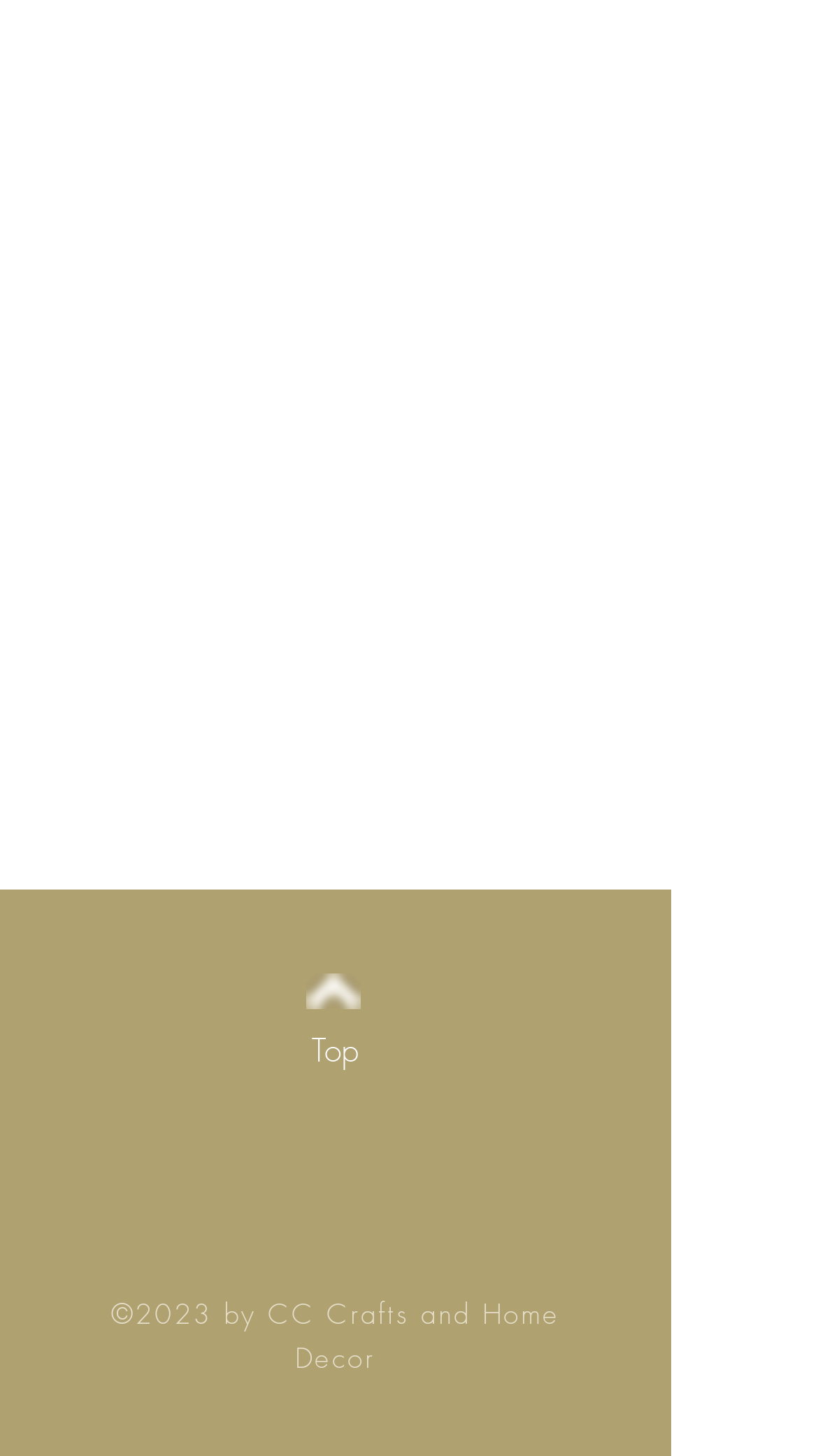What is the position of the image?
Provide a concise answer using a single word or phrase based on the image.

Above the Top link